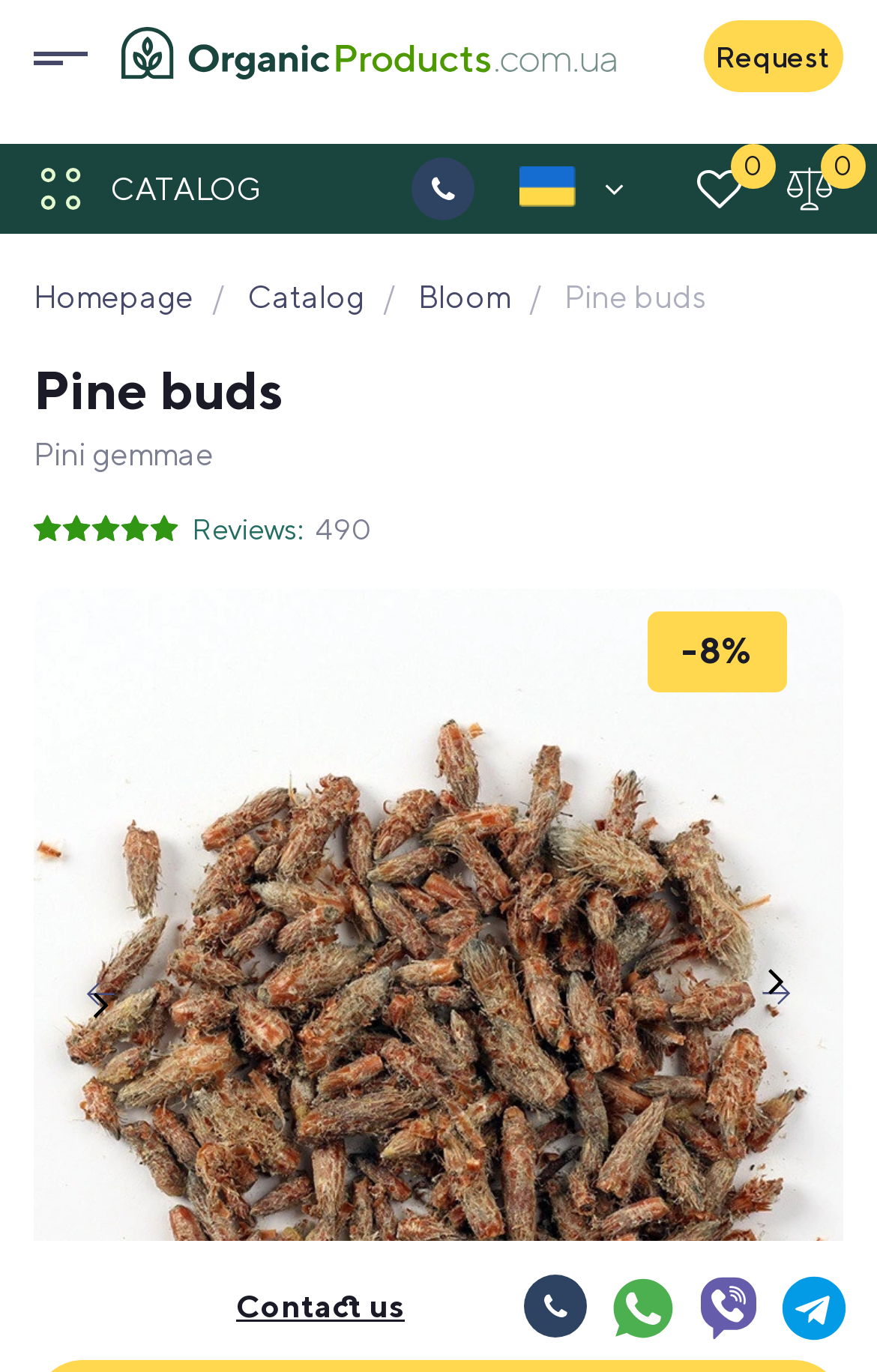How many navigation links are there in the top section?
Using the image as a reference, give a one-word or short phrase answer.

3